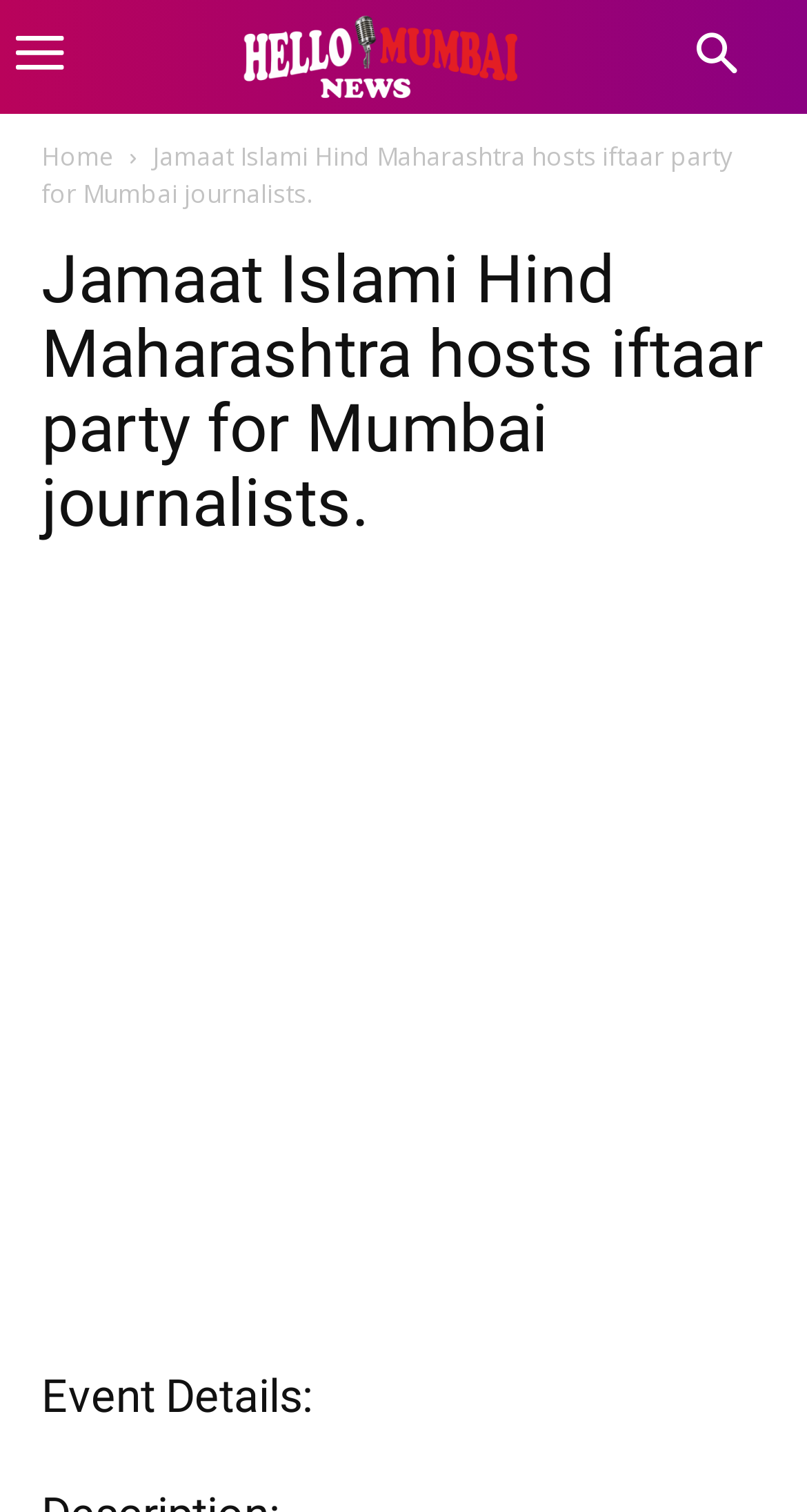Respond concisely with one word or phrase to the following query:
What is the name of the organization hosting the iftaar party?

Jamaat Islami Hind Maharashtra